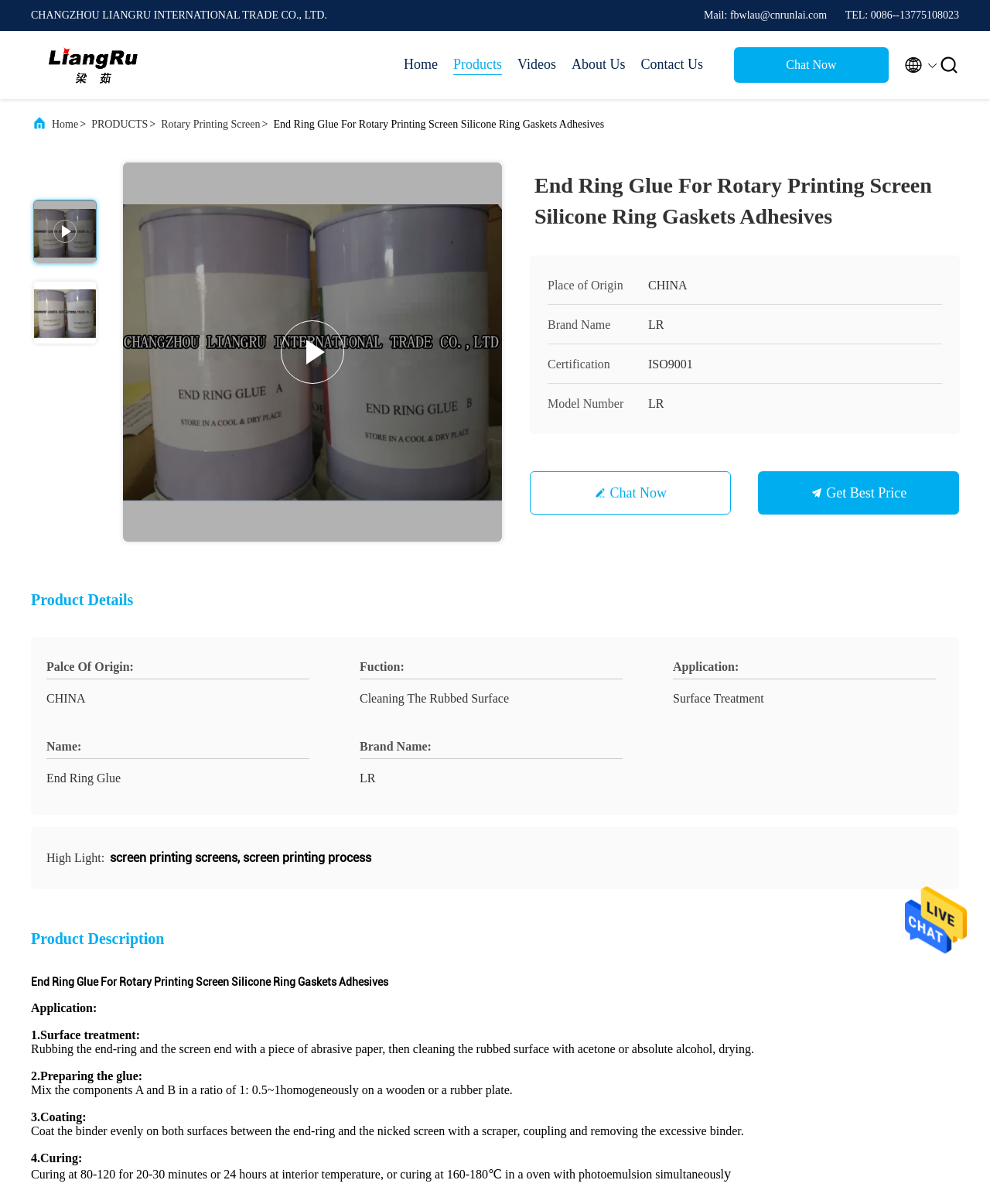Generate an in-depth caption that captures all aspects of the webpage.

This webpage is about a product called "End Ring Glue For Rotary Printing Screen Silicone Ring Gaskets Adhesives" from a company called "CHANGZHOU LIANGRU INTERNATIONAL TRADE CO., LTD." in China. 

At the top of the page, there is a navigation menu with links to "Home", "Products", "Videos", "About Us", and "Contact Us". Below the navigation menu, there is a section with the company's name, email, and phone number. 

On the left side of the page, there is a sidebar with a link to "Chat Now" and an image of a chat icon. Below the sidebar, there is a table with product details, including "Place of Origin", "Brand Name", "Certification", and "Model Number". 

In the main content area, there is a heading with the product name, followed by a table with product specifications. Below the table, there are several sections with product descriptions, including "Product Details", "High Light", and "Product Description". 

The product description sections provide detailed information about the product, including its application, function, and usage instructions. There are also several images of the product throughout the page. 

At the bottom of the page, there are buttons to "Chat Now" and "Get Best Price", as well as a link to "Send Message".